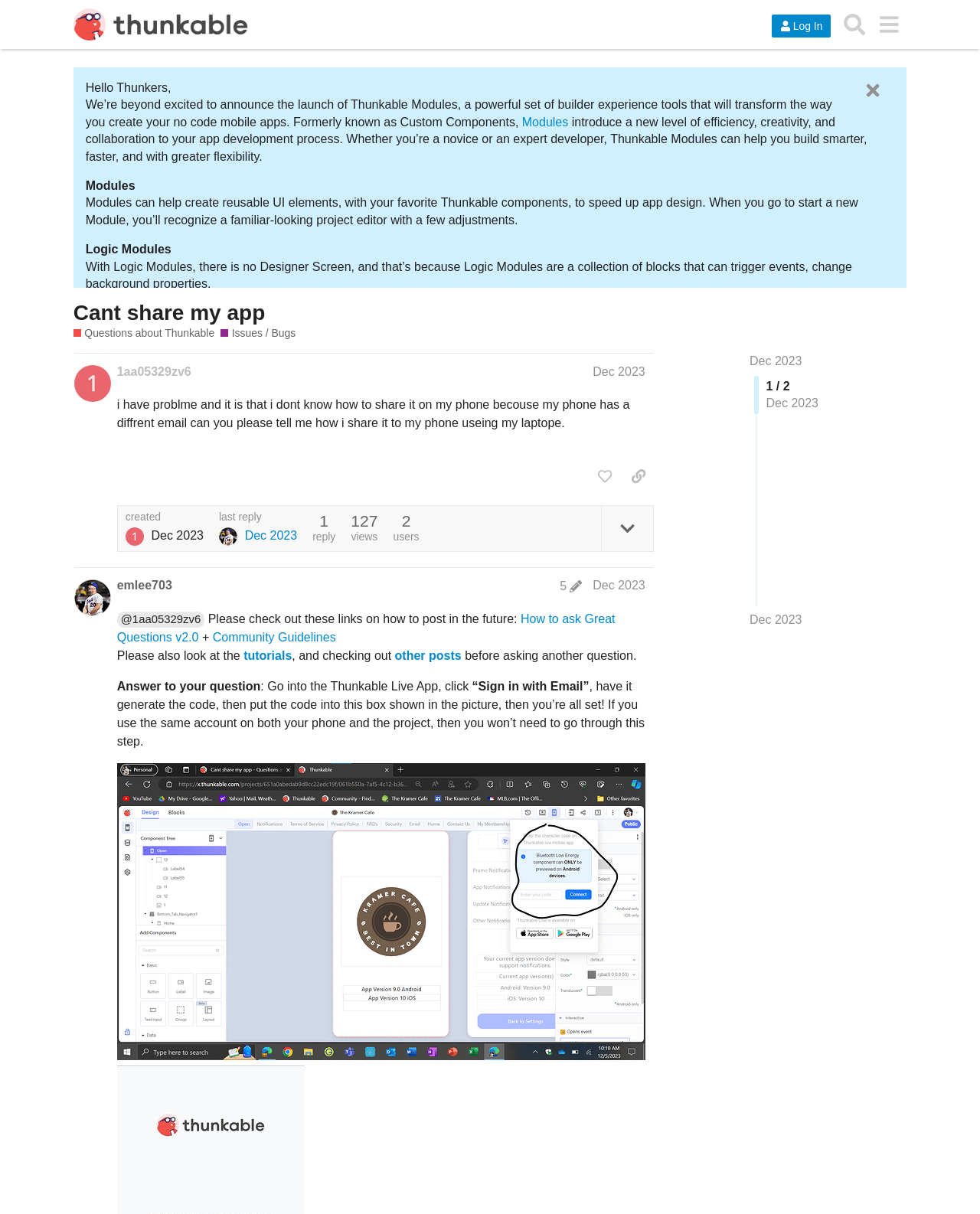Provide a short, one-word or phrase answer to the question below:
What is the name of the community?

Thunkable